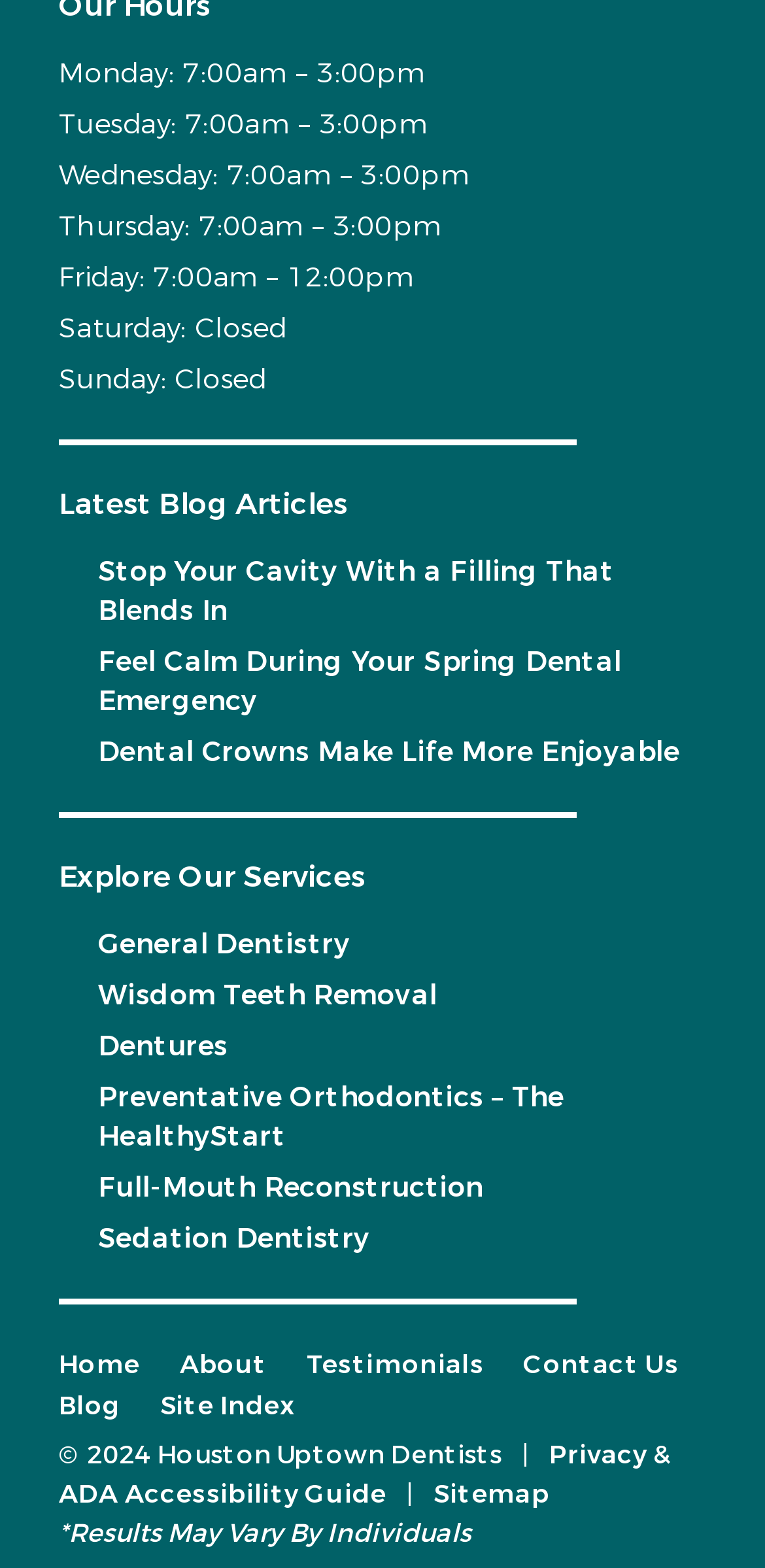Show me the bounding box coordinates of the clickable region to achieve the task as per the instruction: "Learn about preventative orthodontics".

[0.128, 0.688, 0.737, 0.737]